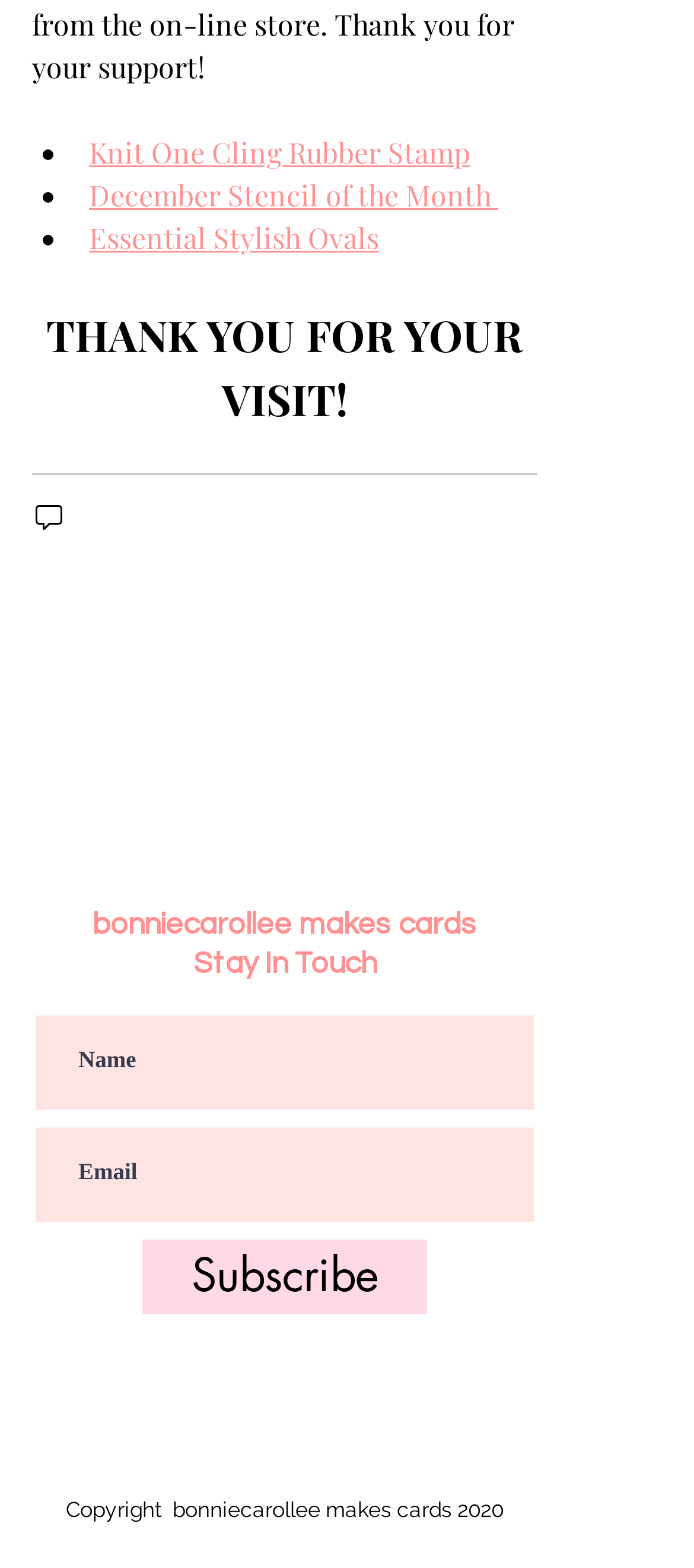Identify the bounding box coordinates of the clickable region to carry out the given instruction: "Subscribe to the newsletter".

[0.205, 0.79, 0.615, 0.838]